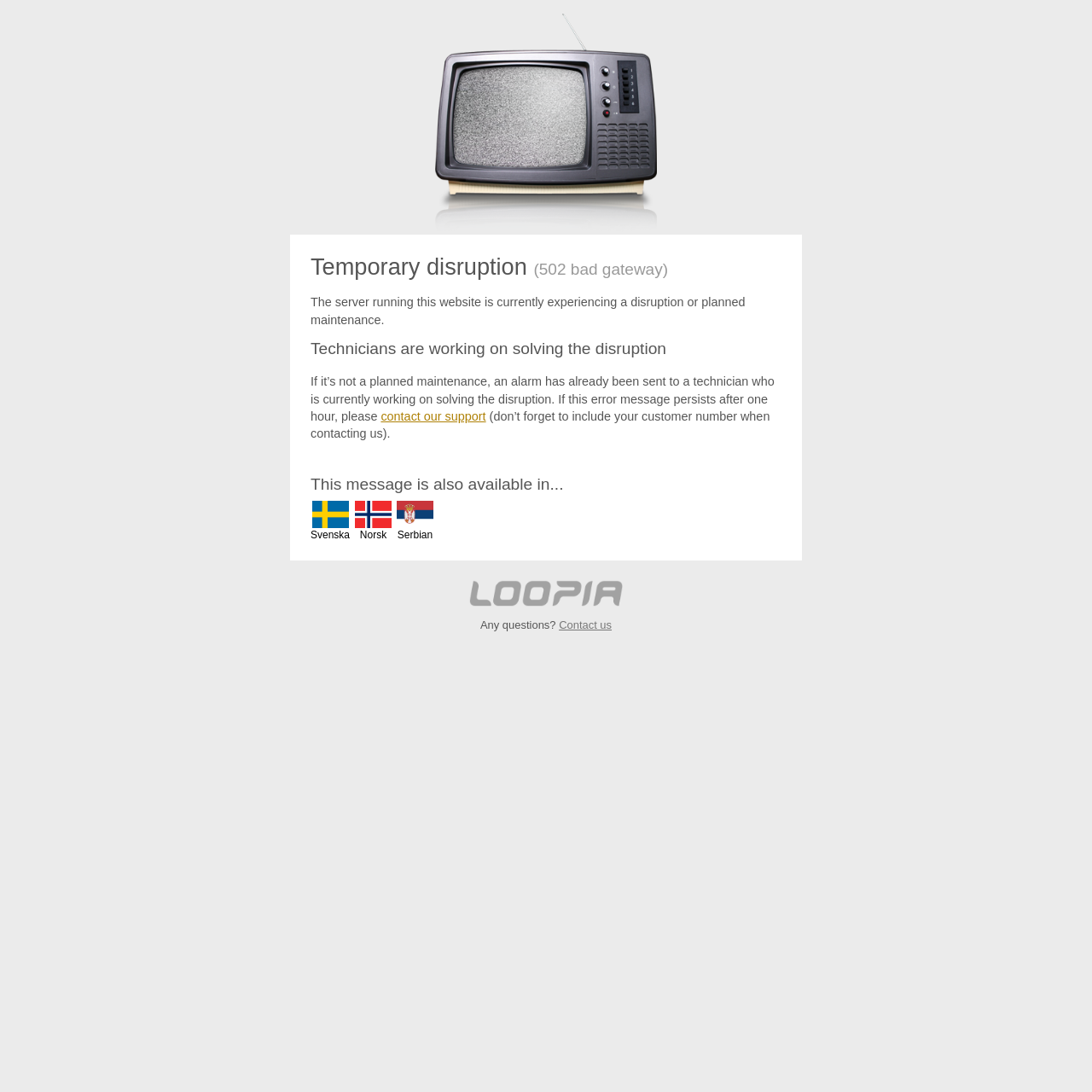What should I do if the error persists?
Provide a comprehensive and detailed answer to the question.

If the error message persists after one hour, I should contact the support team, as indicated by the link 'contact our support', and don't forget to include my customer number when contacting them.